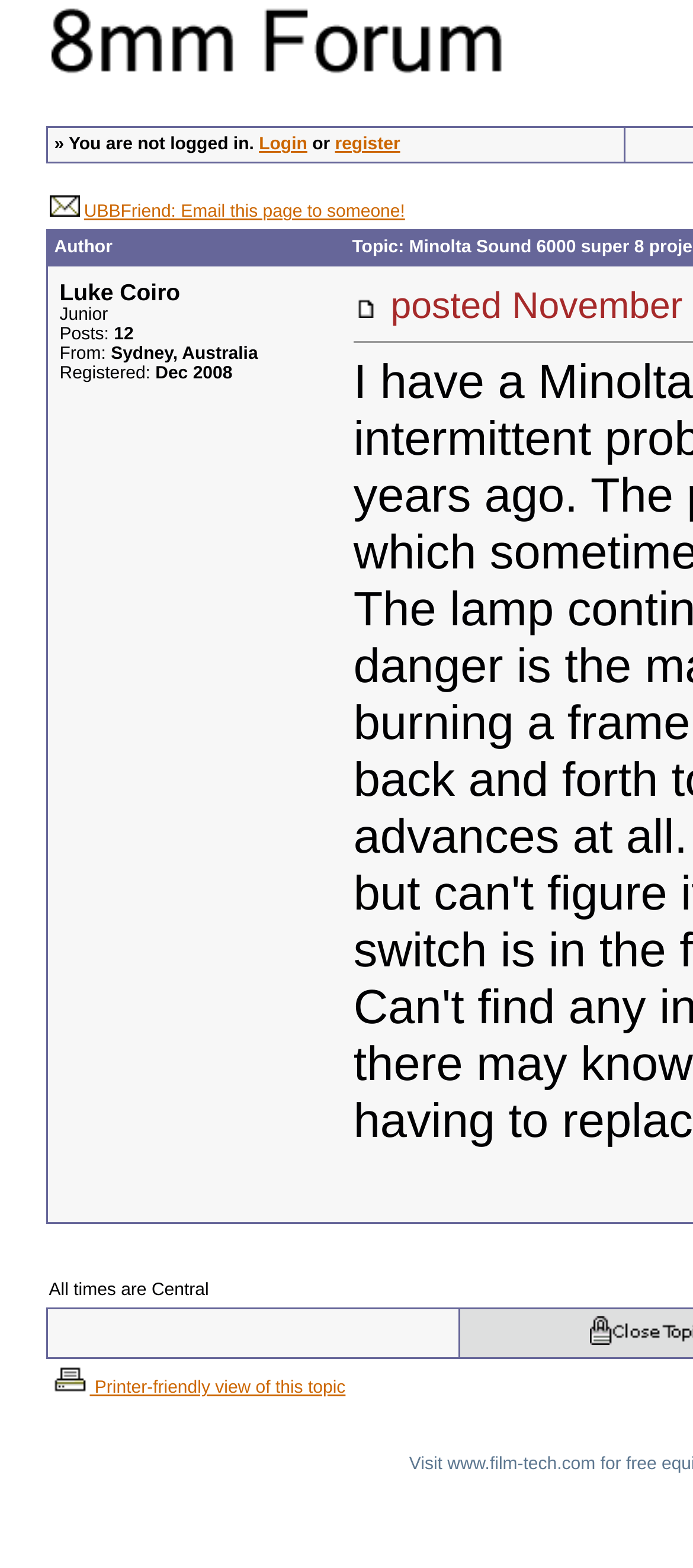Determine the bounding box coordinates of the area to click in order to meet this instruction: "Email this page to someone".

[0.121, 0.129, 0.584, 0.142]